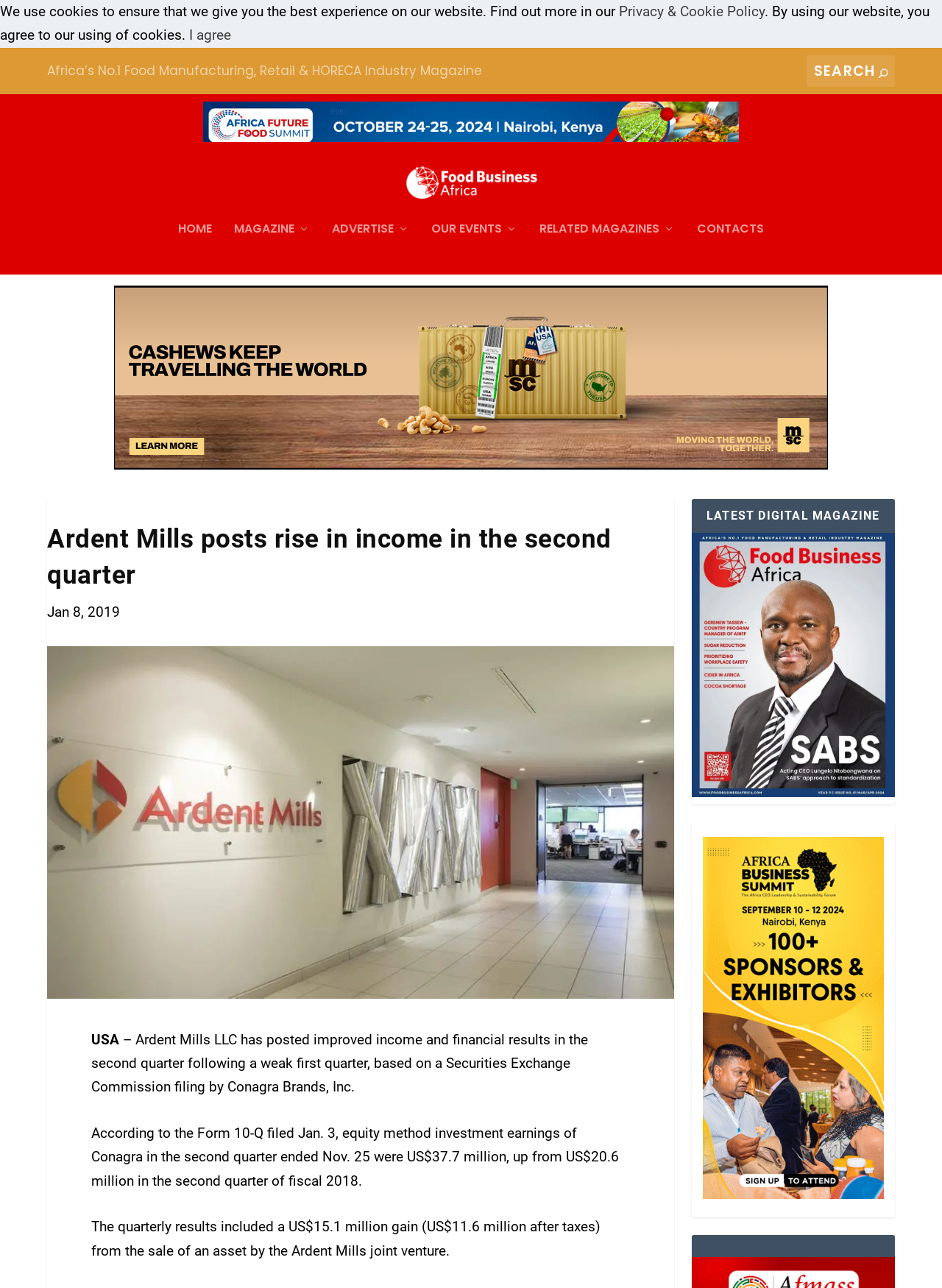Using the element description ADVERTISE, predict the bounding box coordinates for the UI element. Provide the coordinates in (top-left x, top-left y, bottom-right x, bottom-right y) format with values ranging from 0 to 1.

[0.352, 0.158, 0.434, 0.198]